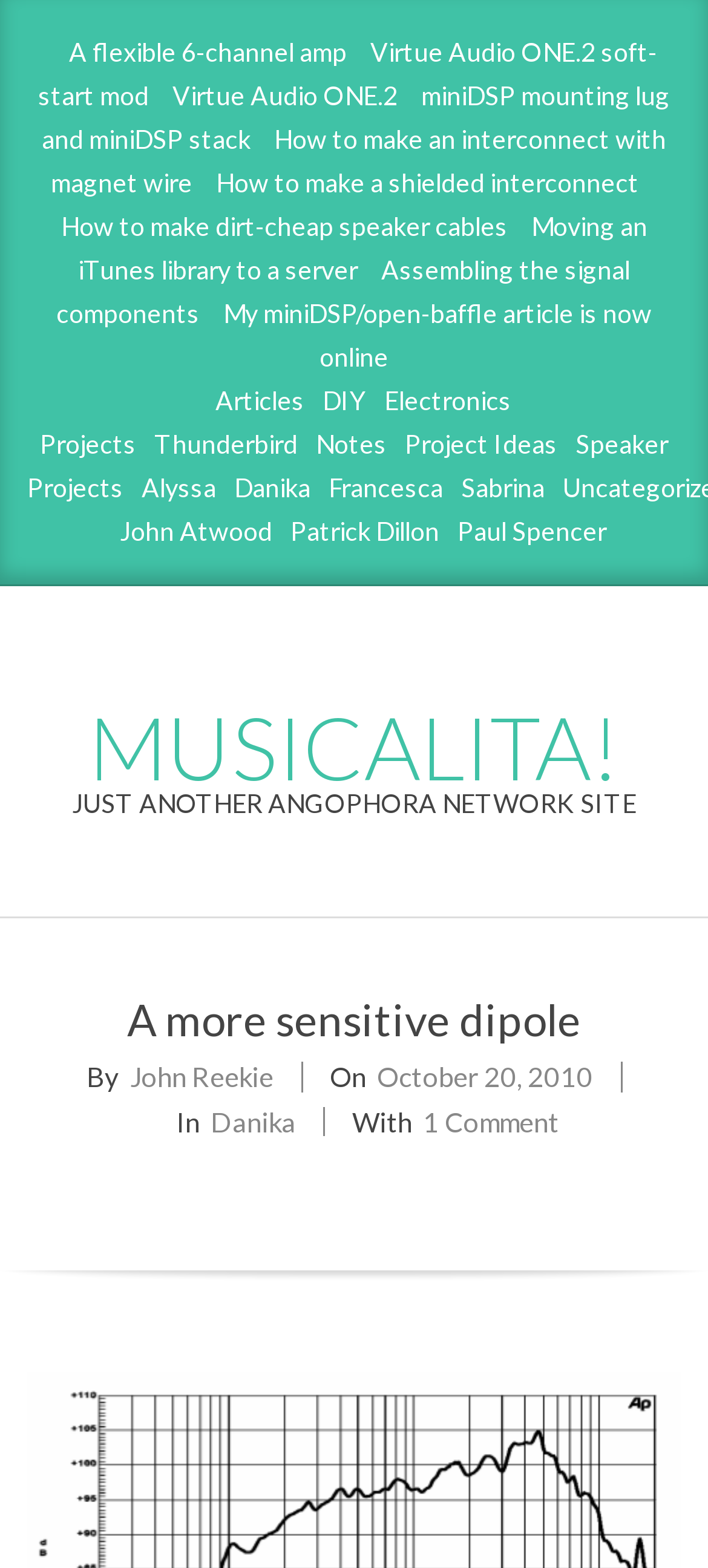Determine the bounding box for the described HTML element: "Danika". Ensure the coordinates are four float numbers between 0 and 1 in the format [left, top, right, bottom].

[0.297, 0.704, 0.418, 0.725]